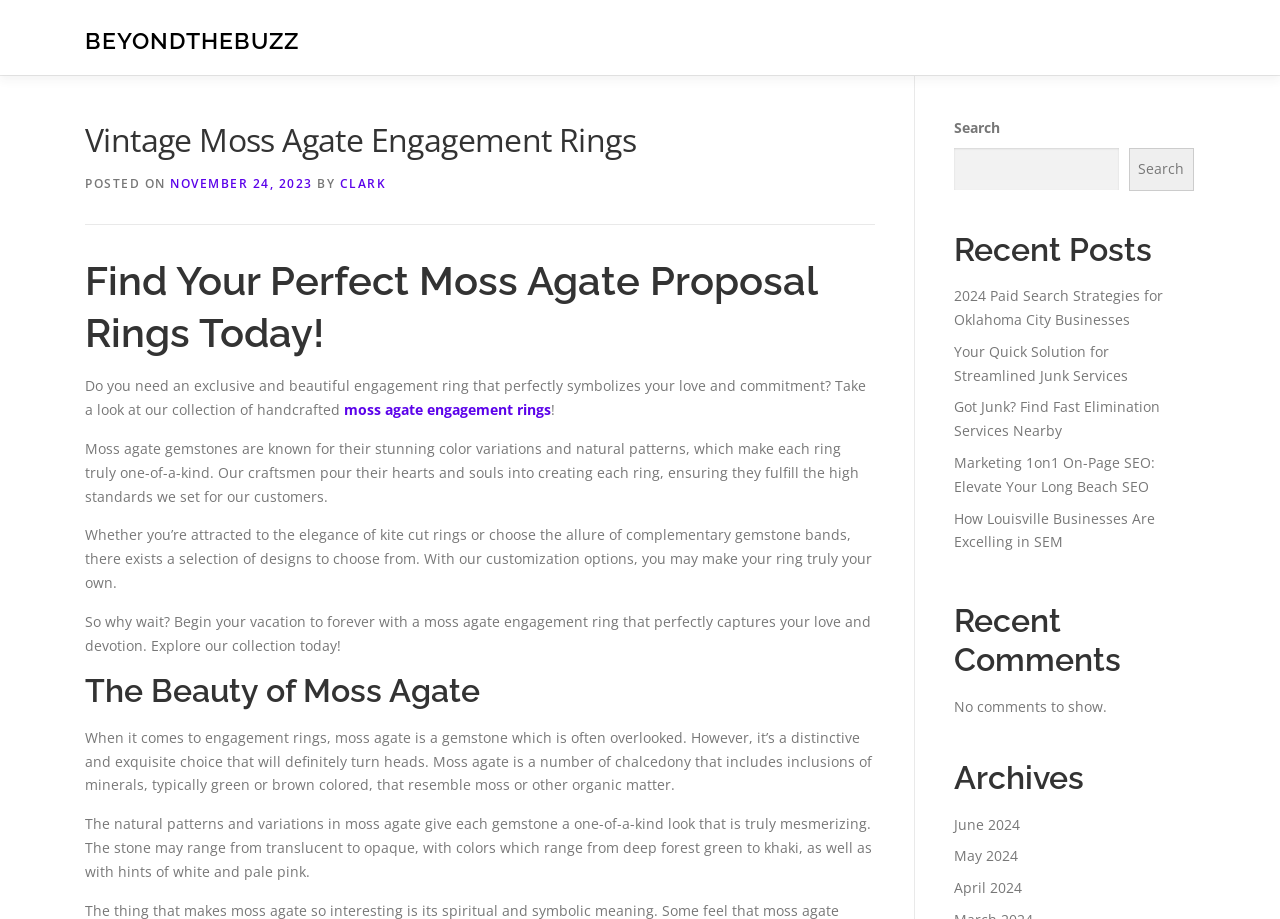Locate the bounding box coordinates of the element I should click to achieve the following instruction: "View the 'Archives' section".

[0.745, 0.826, 0.933, 0.868]